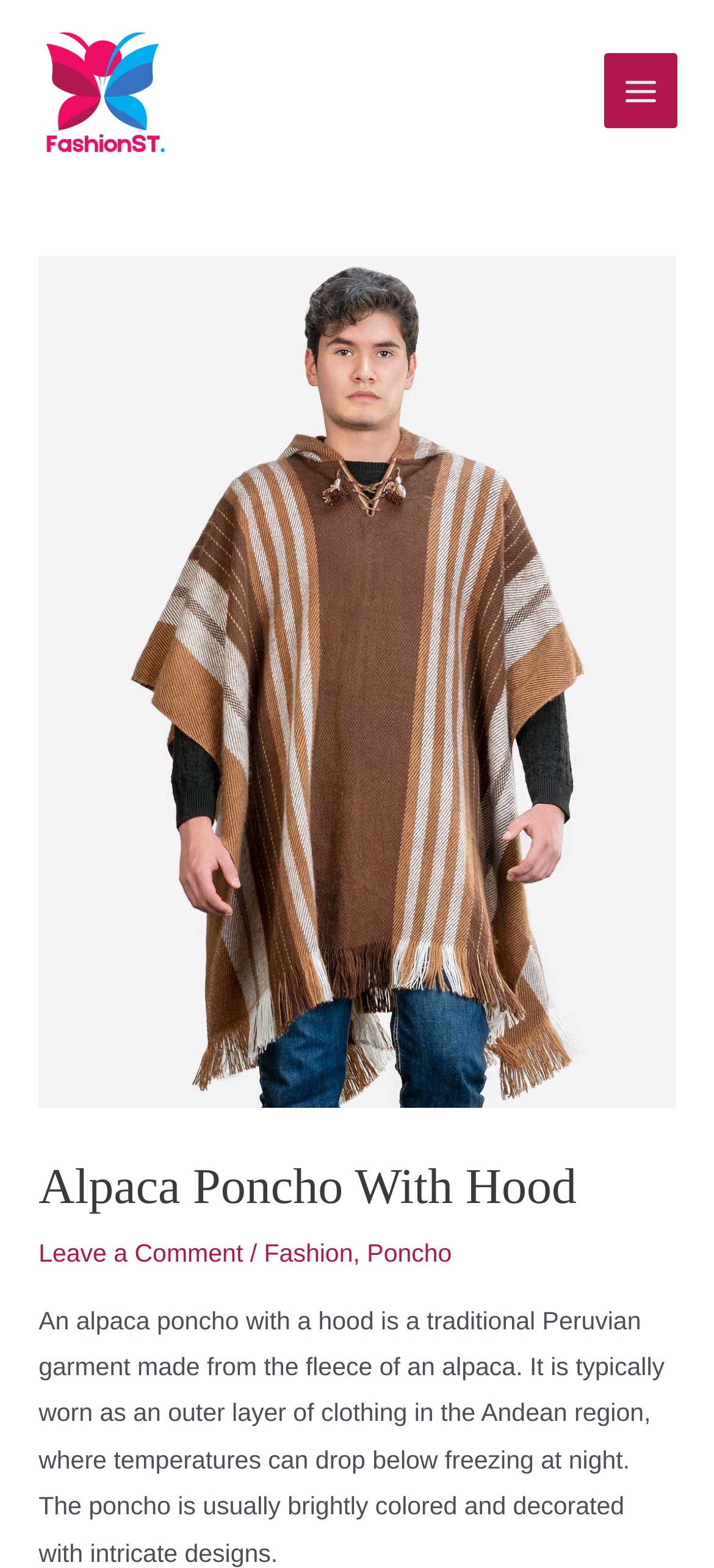What is the purpose of the alpaca poncho?
Answer the question in a detailed and comprehensive manner.

The webpage states that 'The poncho is usually worn as an outer layer of clothing in the Andean region...' This implies that the primary purpose of the alpaca poncho is to serve as an outer layer of clothing.